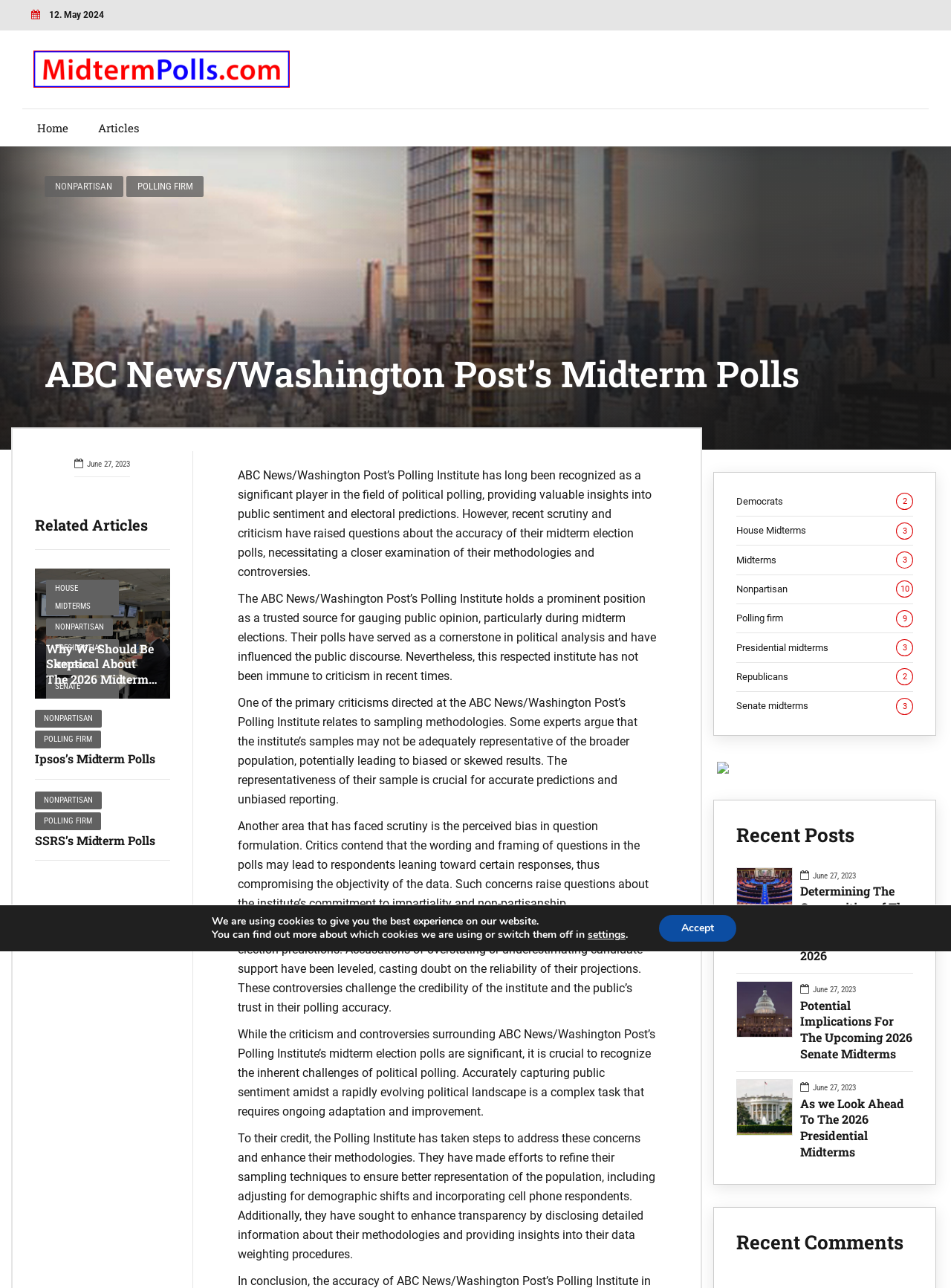How many links are there in the 'Recent Posts' section?
Using the image as a reference, give a one-word or short phrase answer.

3